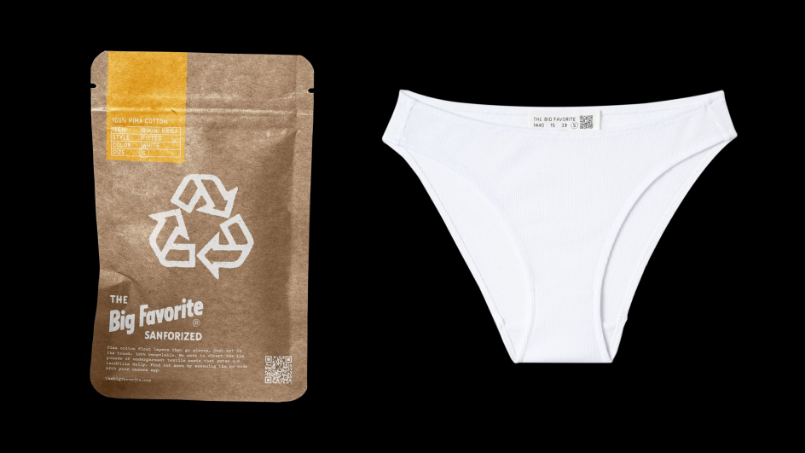Respond to the following query with just one word or a short phrase: 
What type of cotton is used in the underwear?

pima cotton